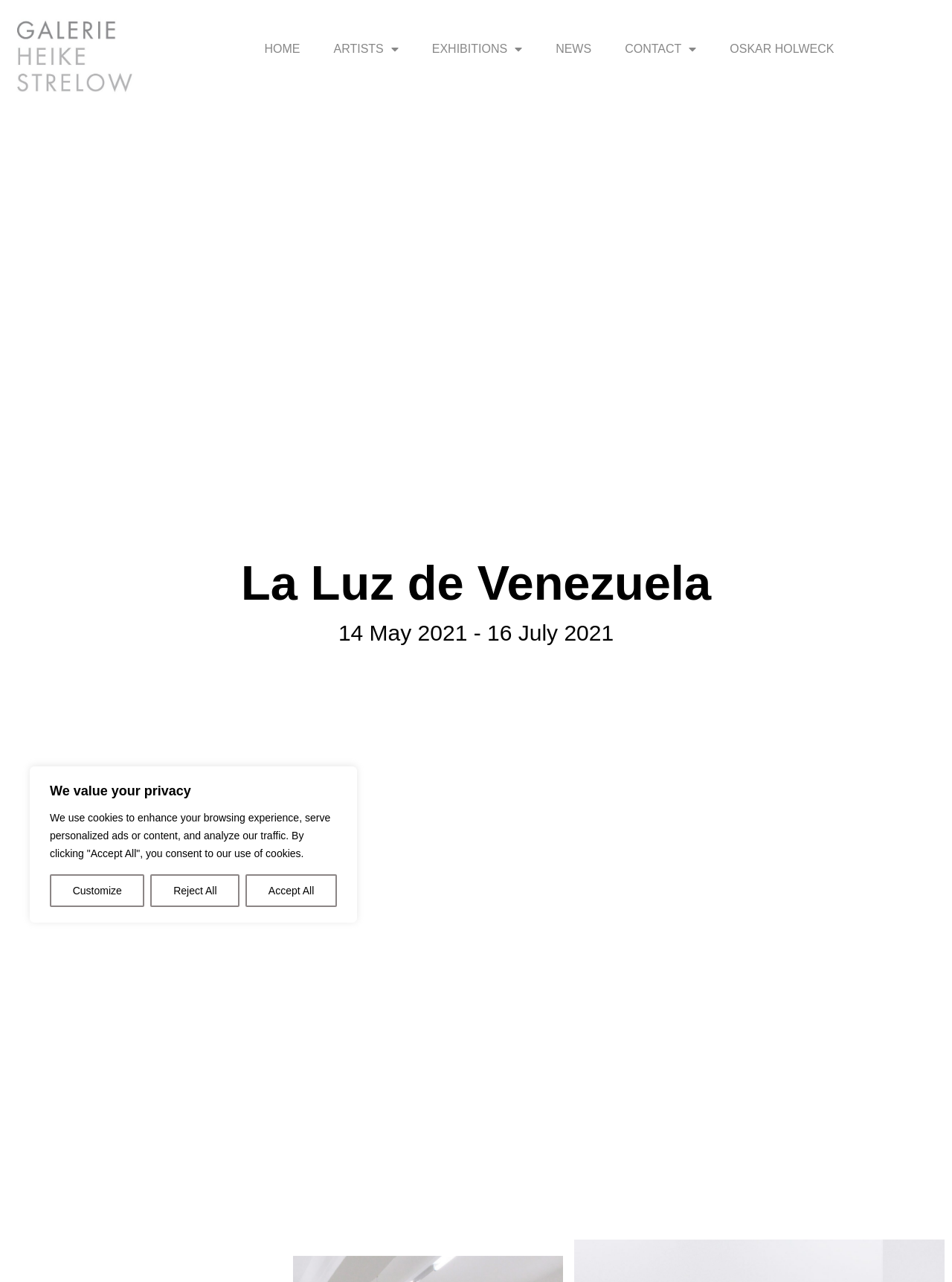How many navigation links are there?
Please provide an in-depth and detailed response to the question.

I counted the number of links in the navigation menu, which are HOME, ARTISTS, EXHIBITIONS, NEWS, CONTACT, and OSKAR HOLWECK.